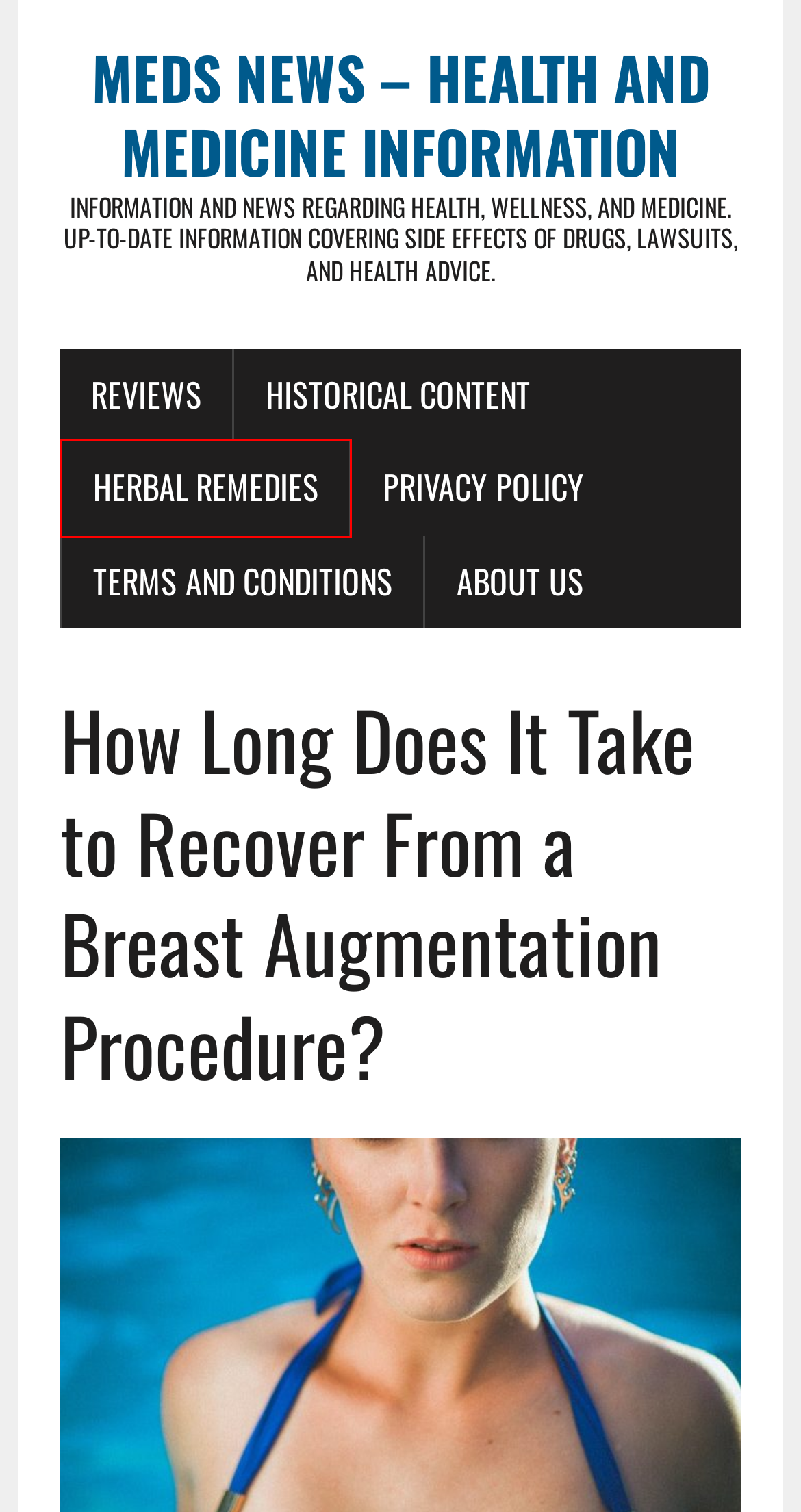Analyze the webpage screenshot with a red bounding box highlighting a UI element. Select the description that best matches the new webpage after clicking the highlighted element. Here are the options:
A. Privacy Policy
B. About Us
C. Herbal Remedies
D. Meds News
E. Guides Archives – Meds News – Health And Medicine Information
F. Why Is Backache Consistently Ranked One Of The Most Common Pain Complaints?
G. What Does Having an At-Home Birth Actually Mean? - Unveiling the Truth Behind Giving Birth at Home
H. Historical Content

C